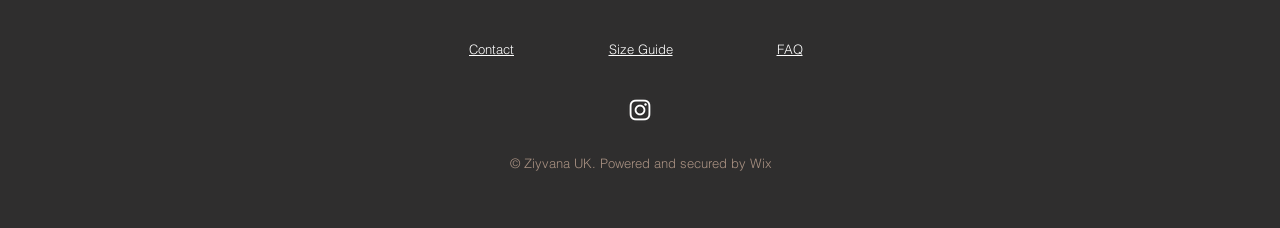Given the webpage screenshot and the description, determine the bounding box coordinates (top-left x, top-left y, bottom-right x, bottom-right y) that define the location of the UI element matching this description: Size Guide

[0.475, 0.18, 0.525, 0.25]